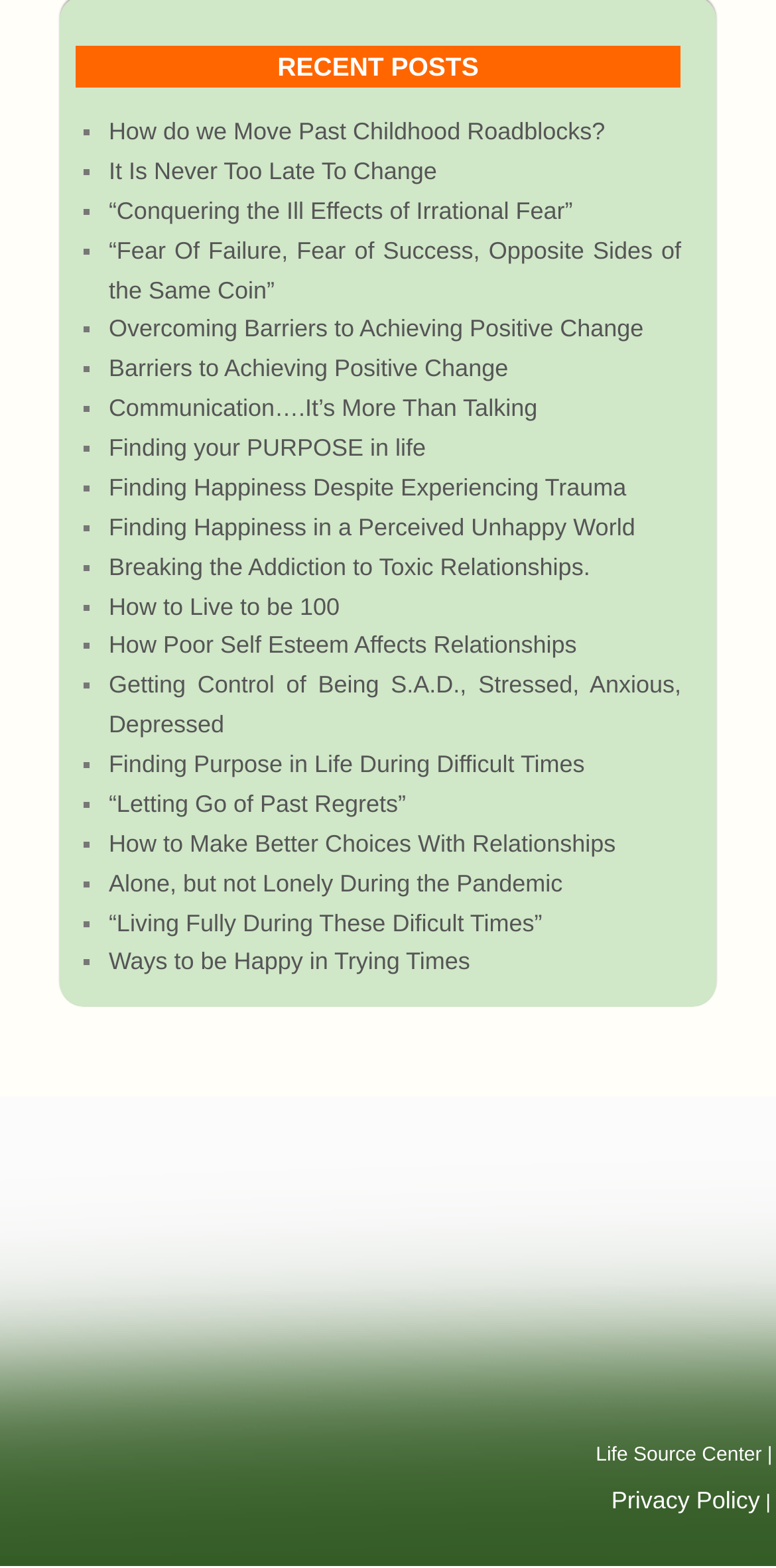Answer the question with a single word or phrase: 
Where is the 'Privacy Policy' link located?

Bottom right